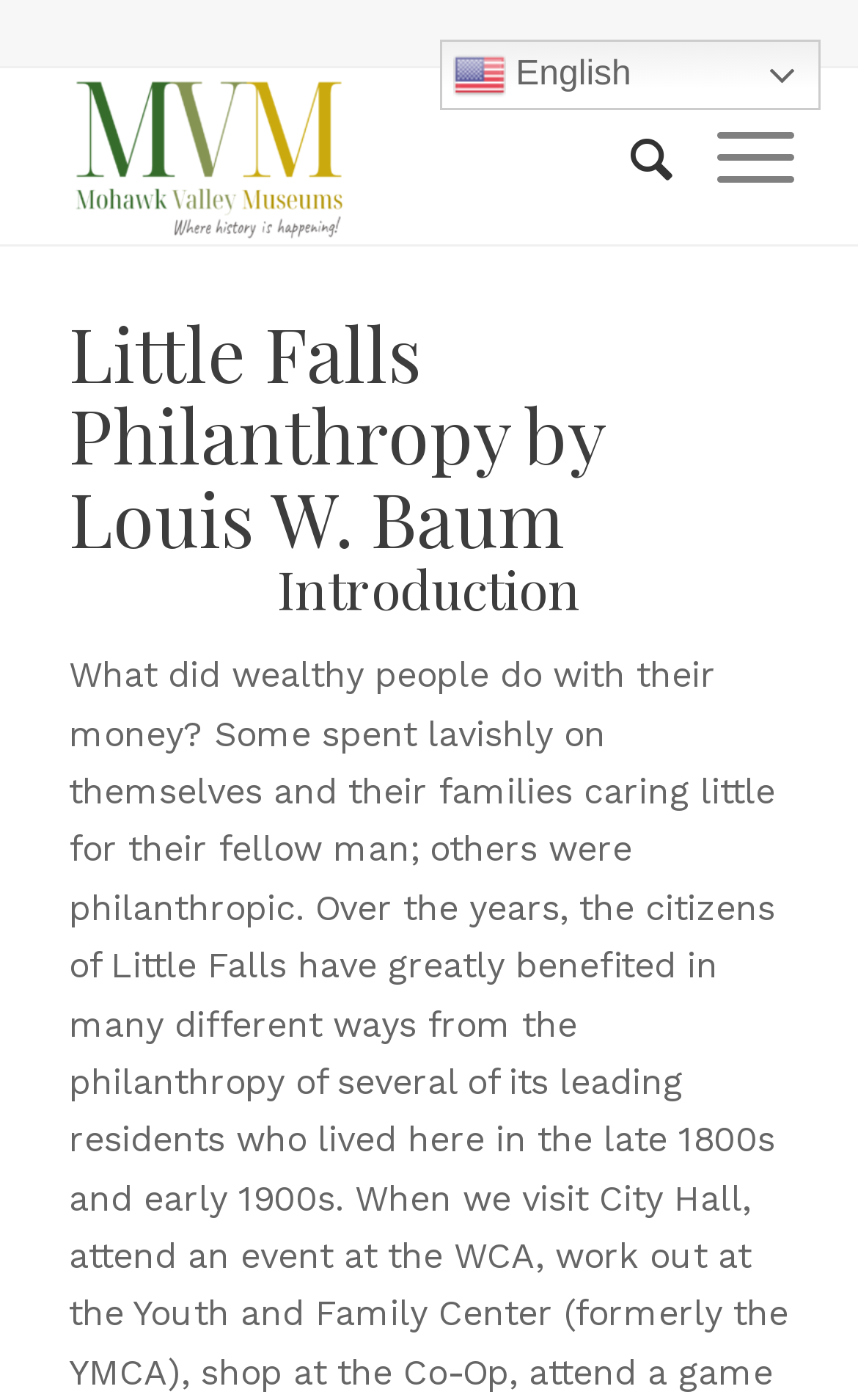What is the purpose of the link 'Mohawk Valley Today'?
Provide a concise answer using a single word or phrase based on the image.

Copyright information